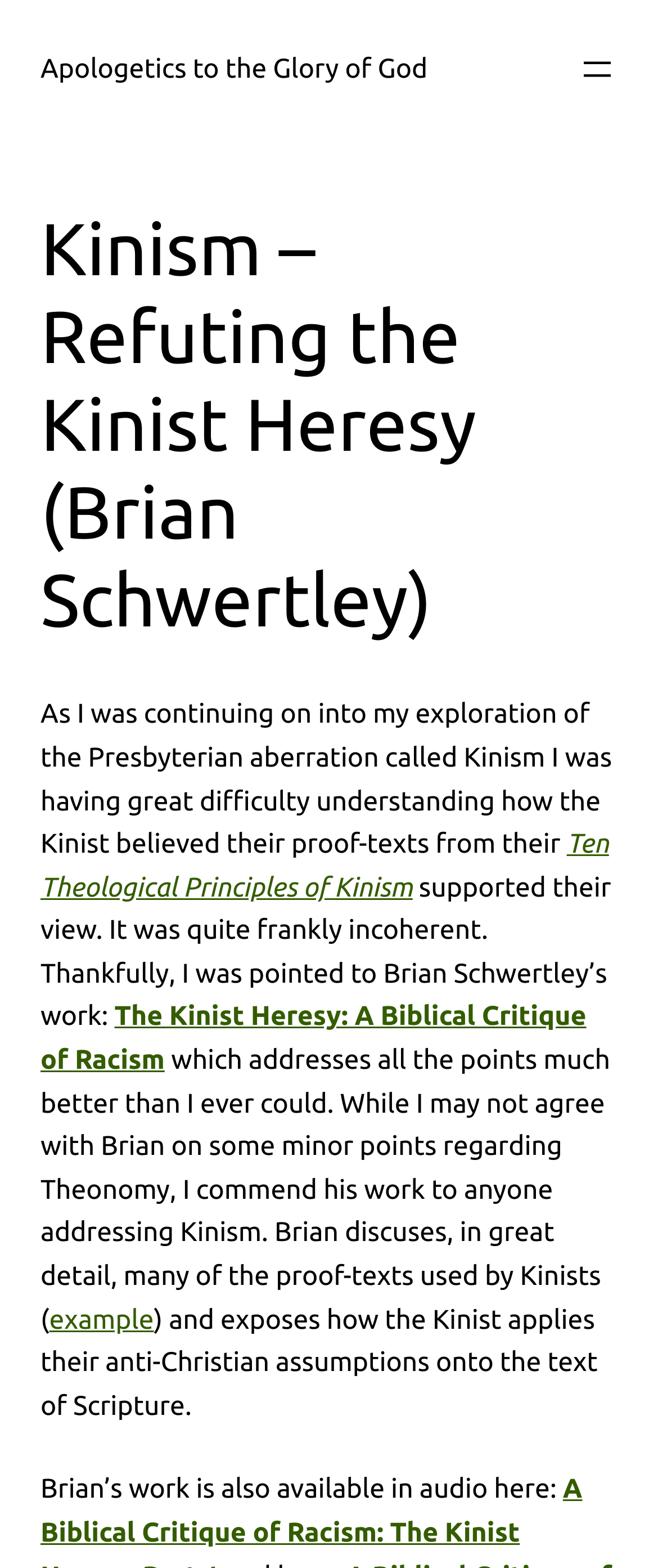What is the name of the author mentioned in the article?
Please provide a comprehensive answer based on the information in the image.

The author's name is mentioned in the article as 'Brian Schwertley' when discussing his work on refuting the Kinist heresy.